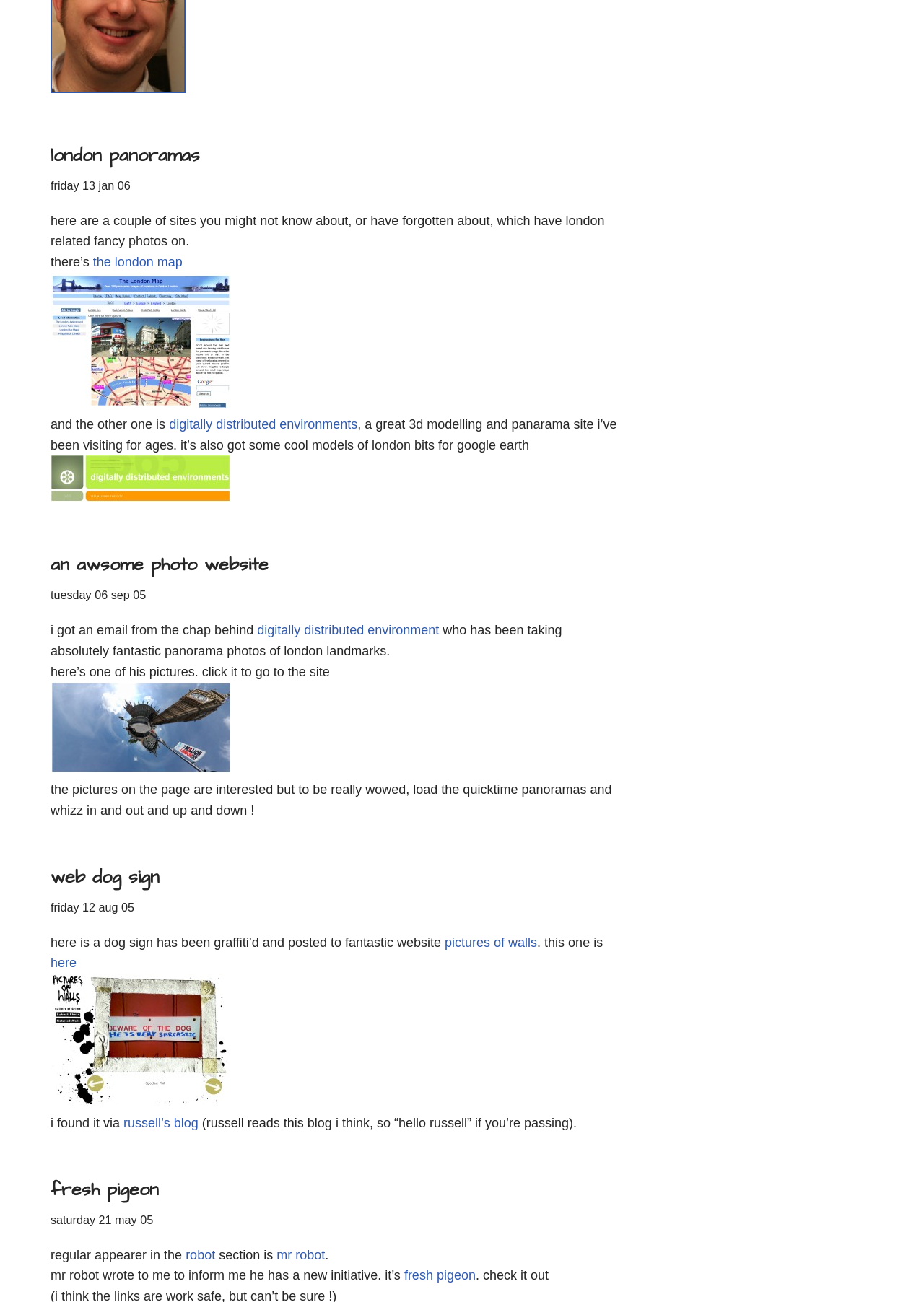What is the name of the website mentioned in the third article?
Using the image, respond with a single word or phrase.

Pictures of walls